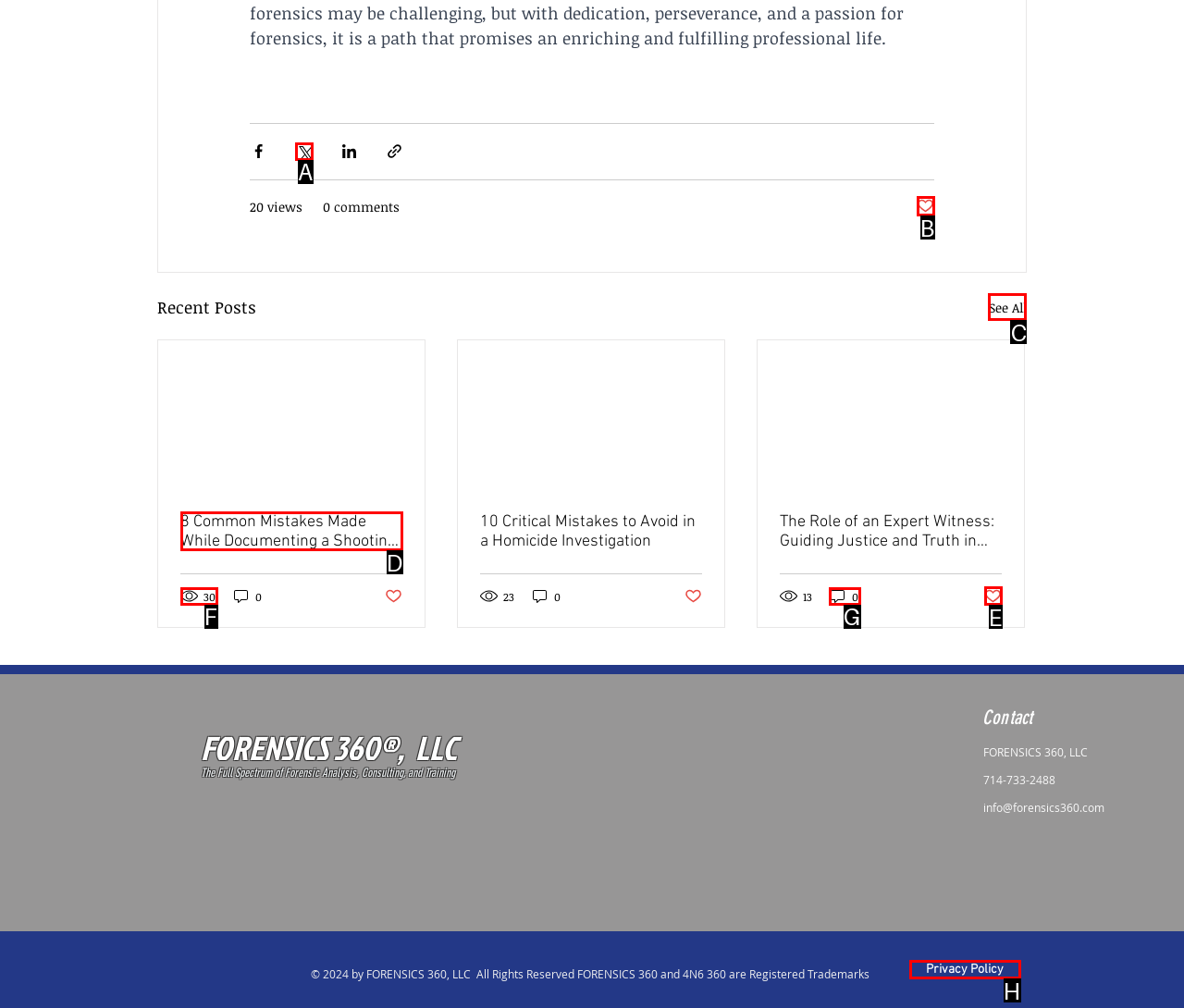Specify the letter of the UI element that should be clicked to achieve the following: See all recent posts
Provide the corresponding letter from the choices given.

C